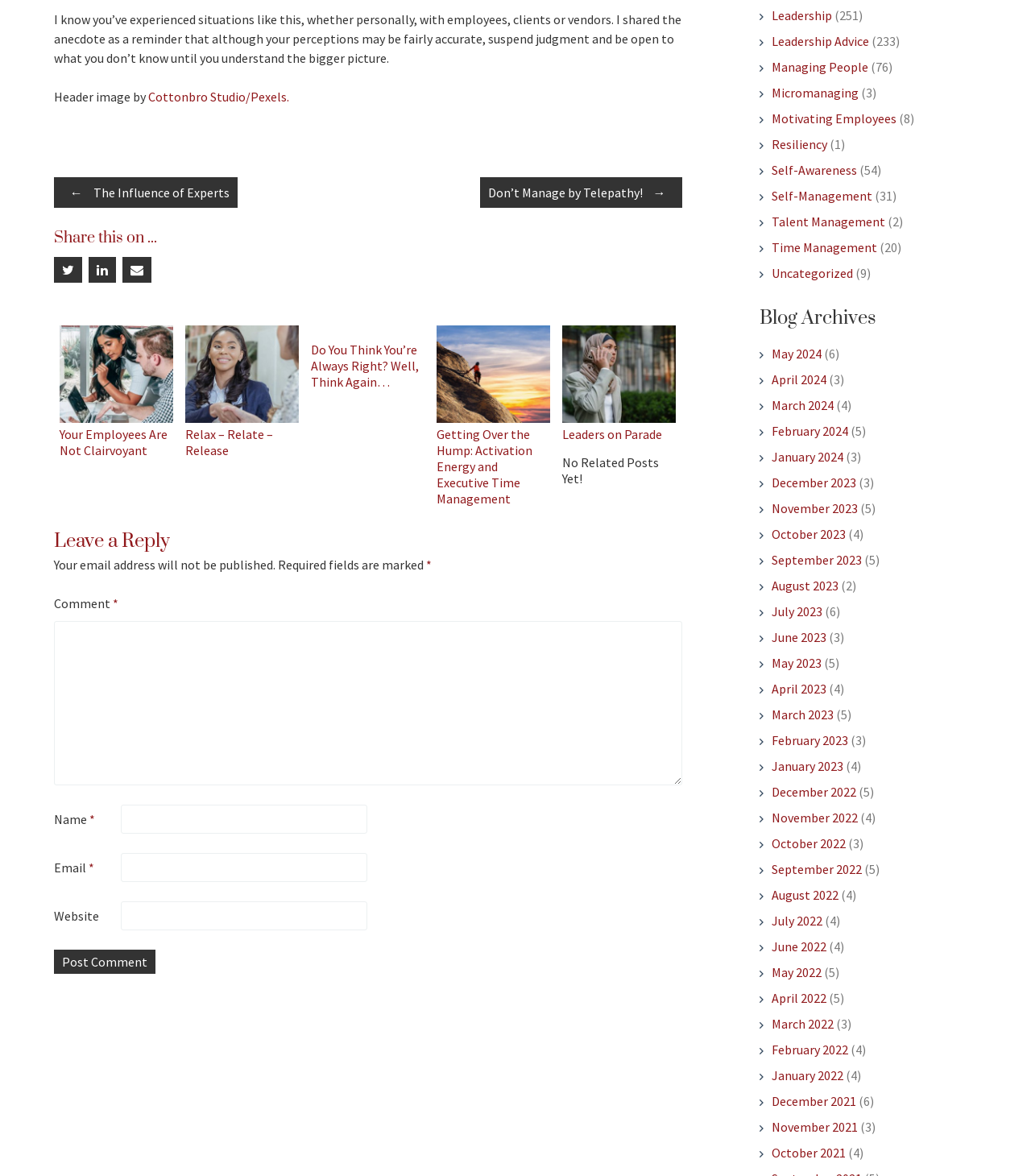Please respond in a single word or phrase: 
What is the purpose of the 'Leave a Reply' section?

To comment on the post